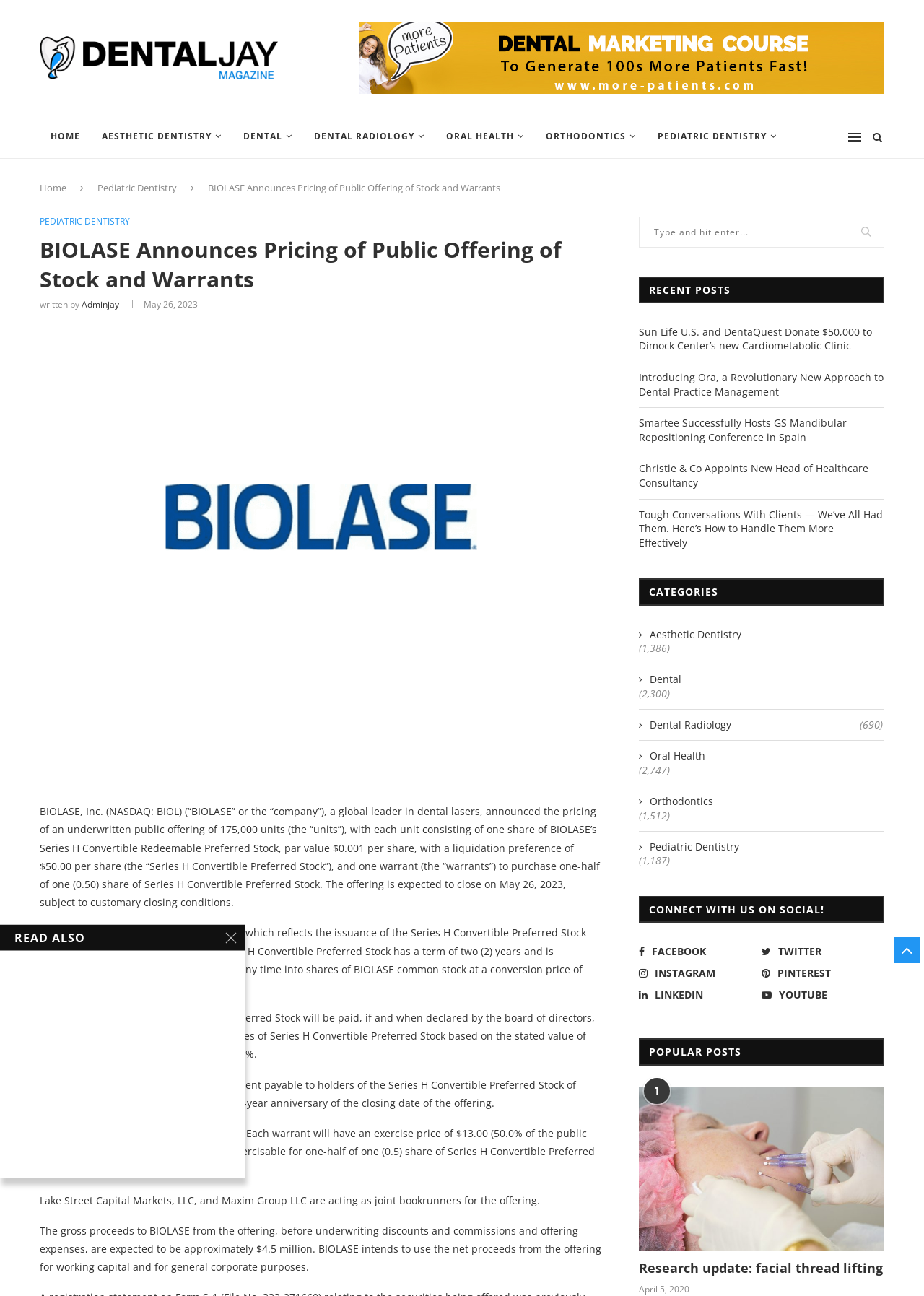Find and indicate the bounding box coordinates of the region you should select to follow the given instruction: "Search for something".

[0.691, 0.167, 0.957, 0.191]